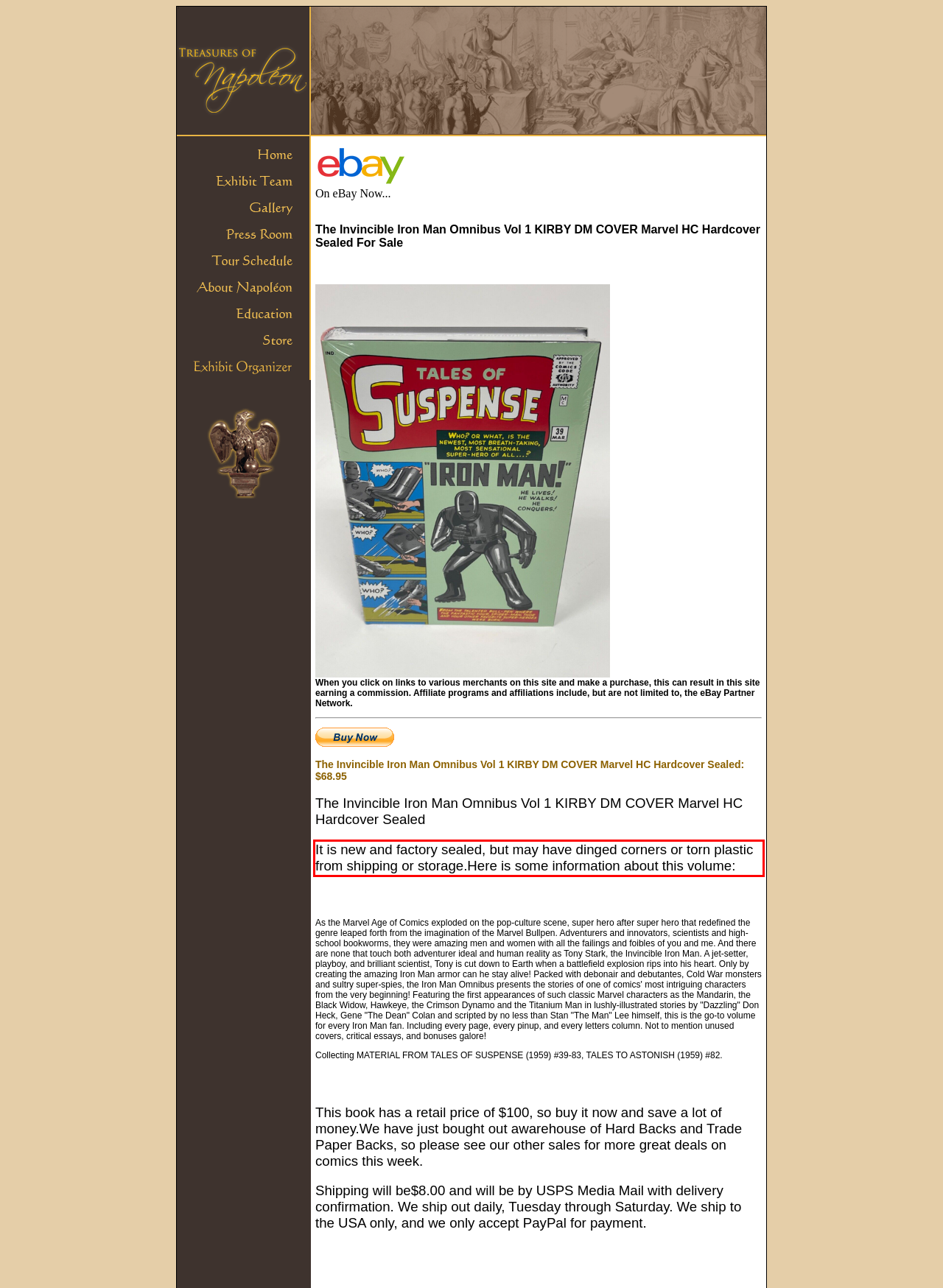Examine the screenshot of the webpage, locate the red bounding box, and generate the text contained within it.

It is new and factory sealed, but may have dinged corners or torn plastic from shipping or storage.Here is some information about this volume: